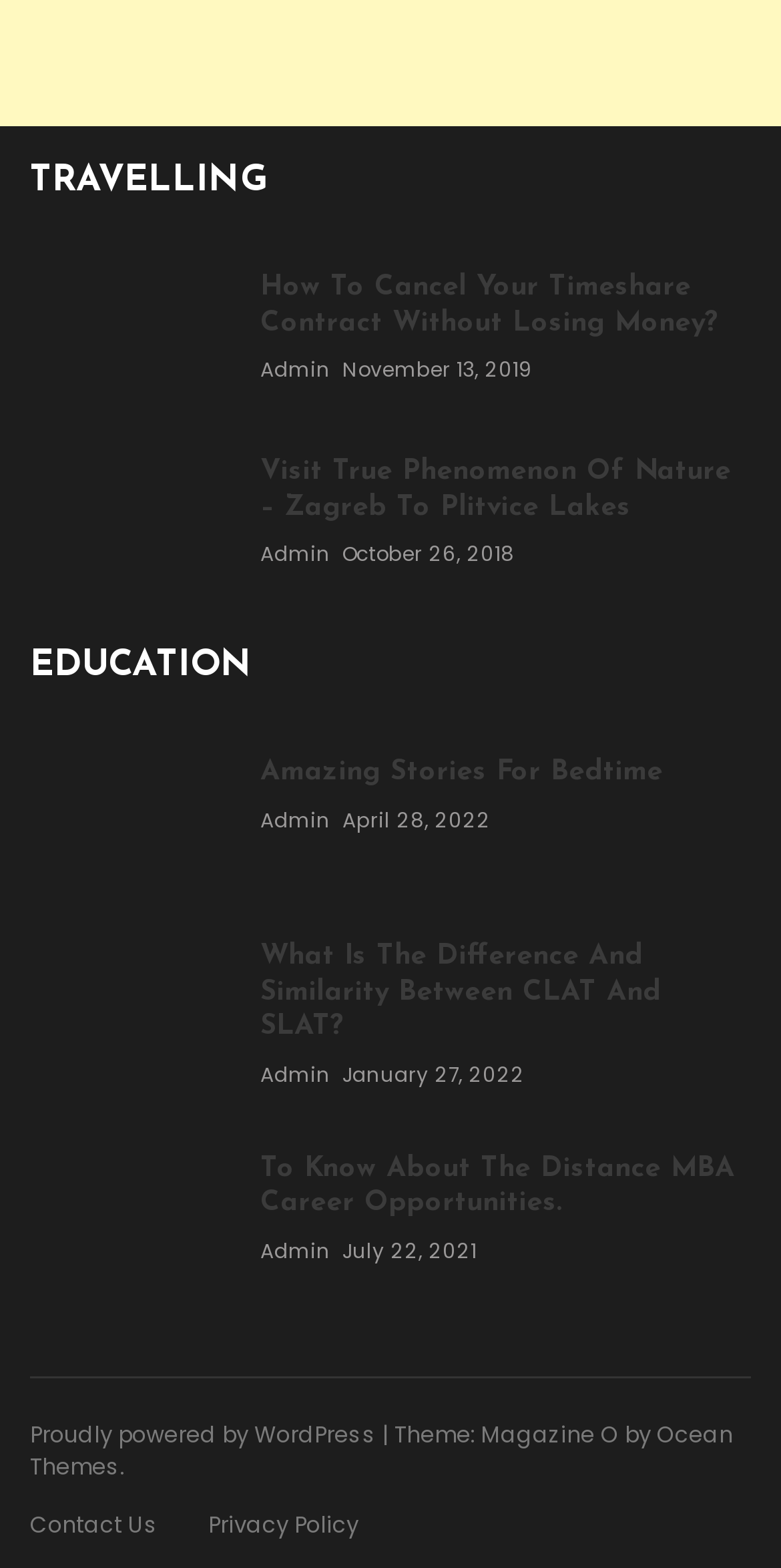Provide a brief response to the question using a single word or phrase: 
What is the purpose of the link 'Contact Us'?

To contact the website